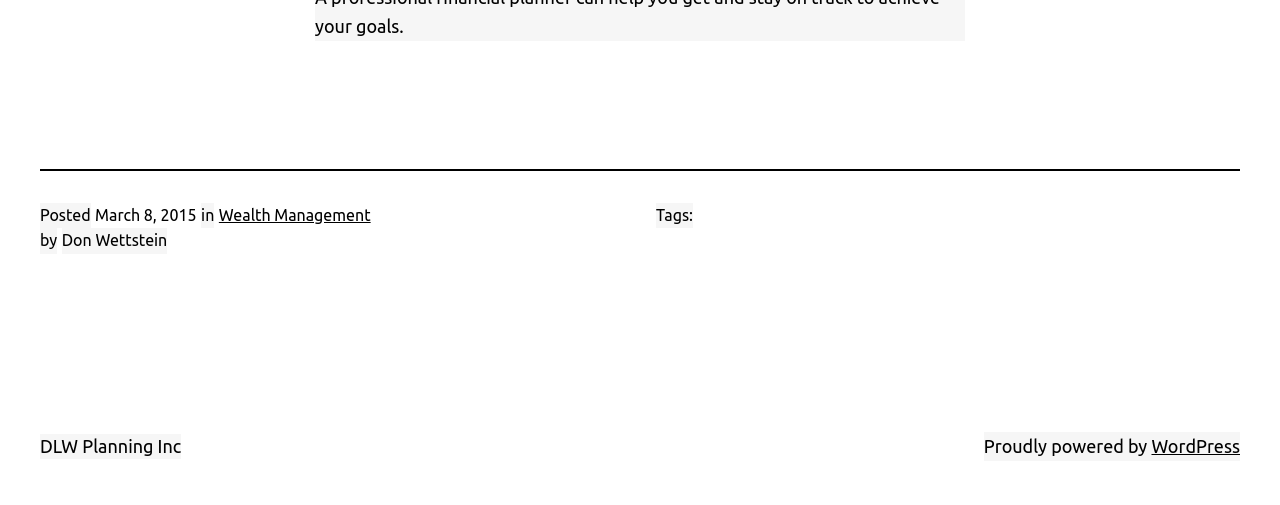Locate the bounding box for the described UI element: "title="Driven by DokuWiki"". Ensure the coordinates are four float numbers between 0 and 1, formatted as [left, top, right, bottom].

None